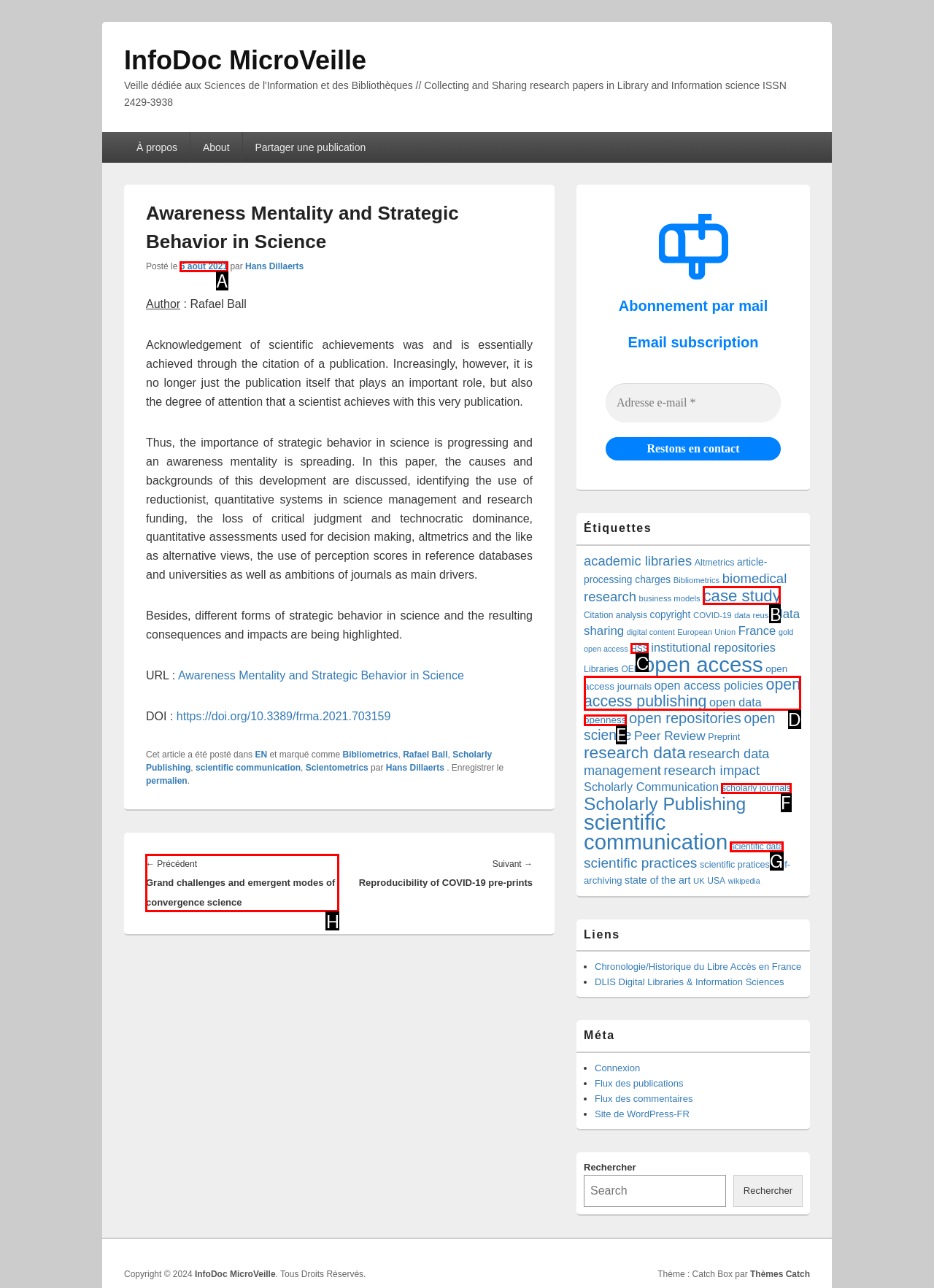Identify the correct option to click in order to accomplish the task: View the previous article 'Grand challenges and emergent modes of convergence science' Provide your answer with the letter of the selected choice.

H